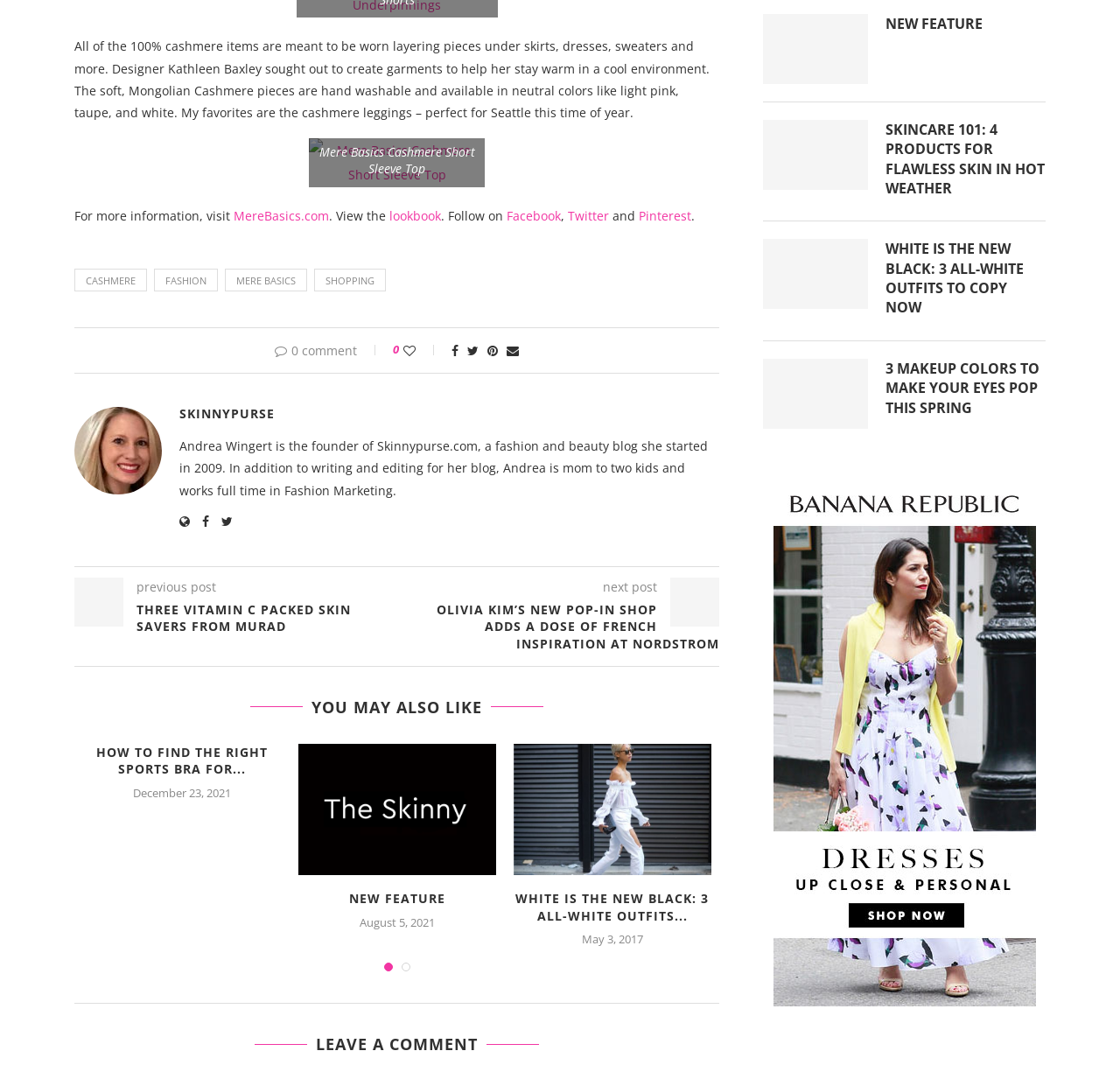Determine the bounding box coordinates of the clickable region to execute the instruction: "View the lookbook". The coordinates should be four float numbers between 0 and 1, denoted as [left, top, right, bottom].

[0.348, 0.192, 0.394, 0.208]